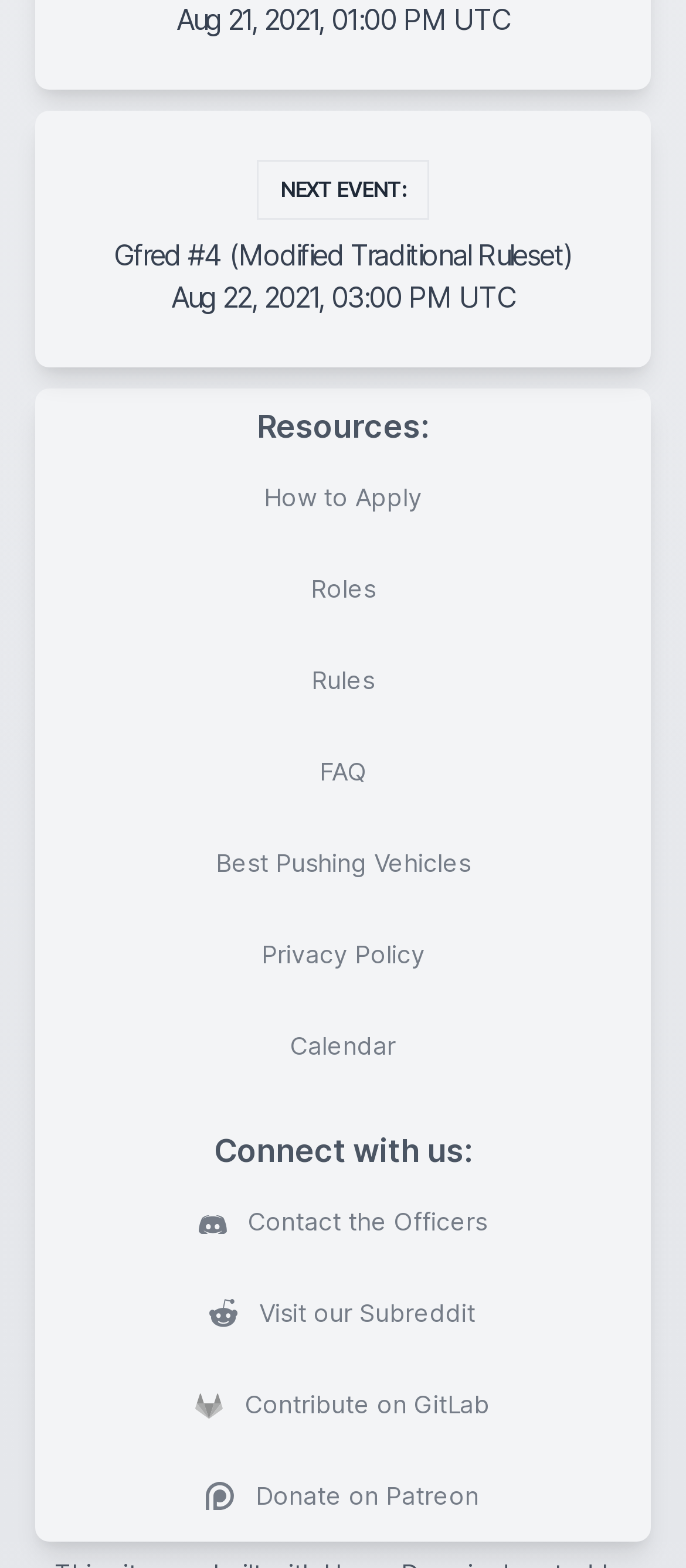What social media platforms are available?
Utilize the information in the image to give a detailed answer to the question.

The links 'Visit our Subreddit', 'Contribute on GitLab', and 'Donate on Patreon' suggest that these are the social media platforms available for visitors to engage with.